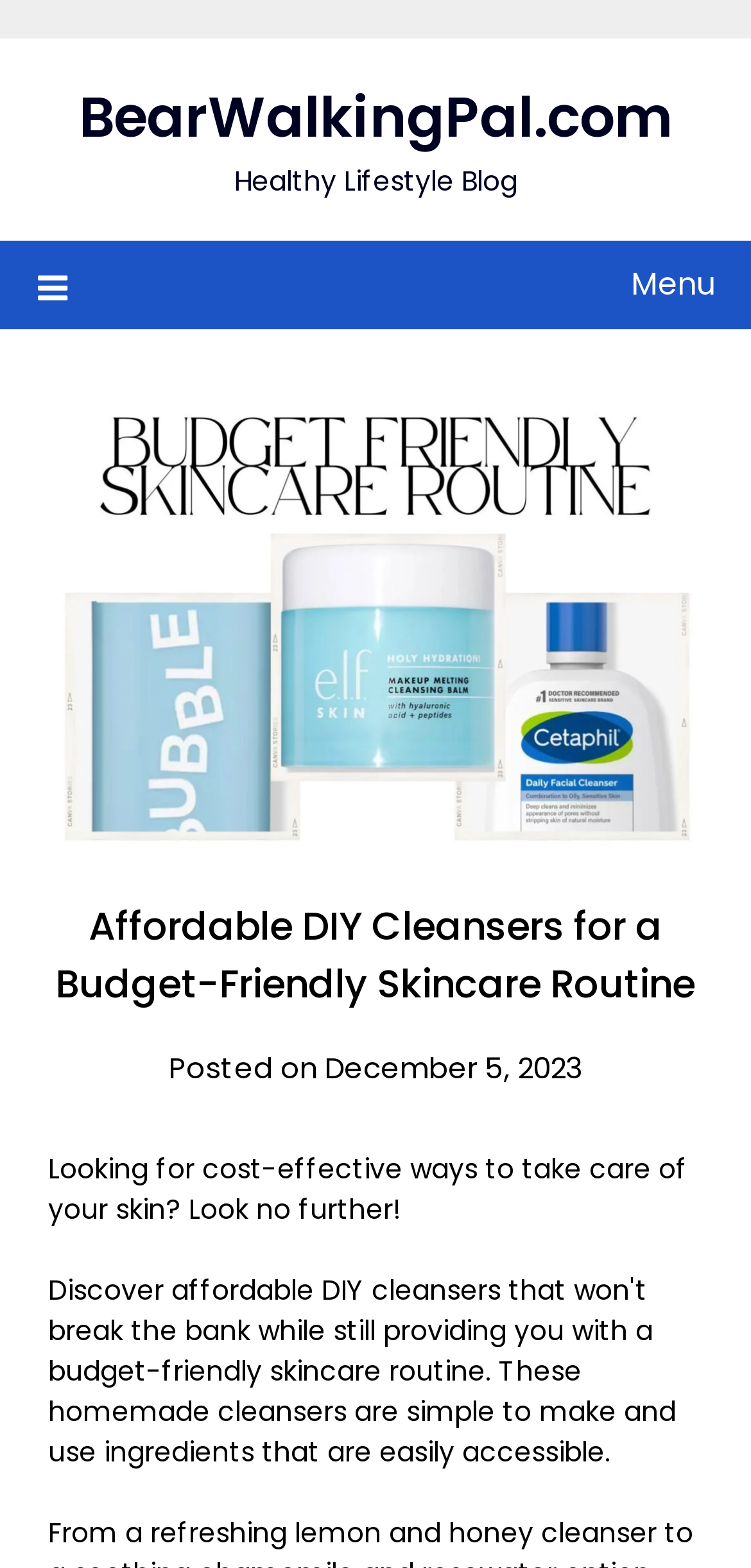Please predict the bounding box coordinates (top-left x, top-left y, bottom-right x, bottom-right y) for the UI element in the screenshot that fits the description: Menu

None